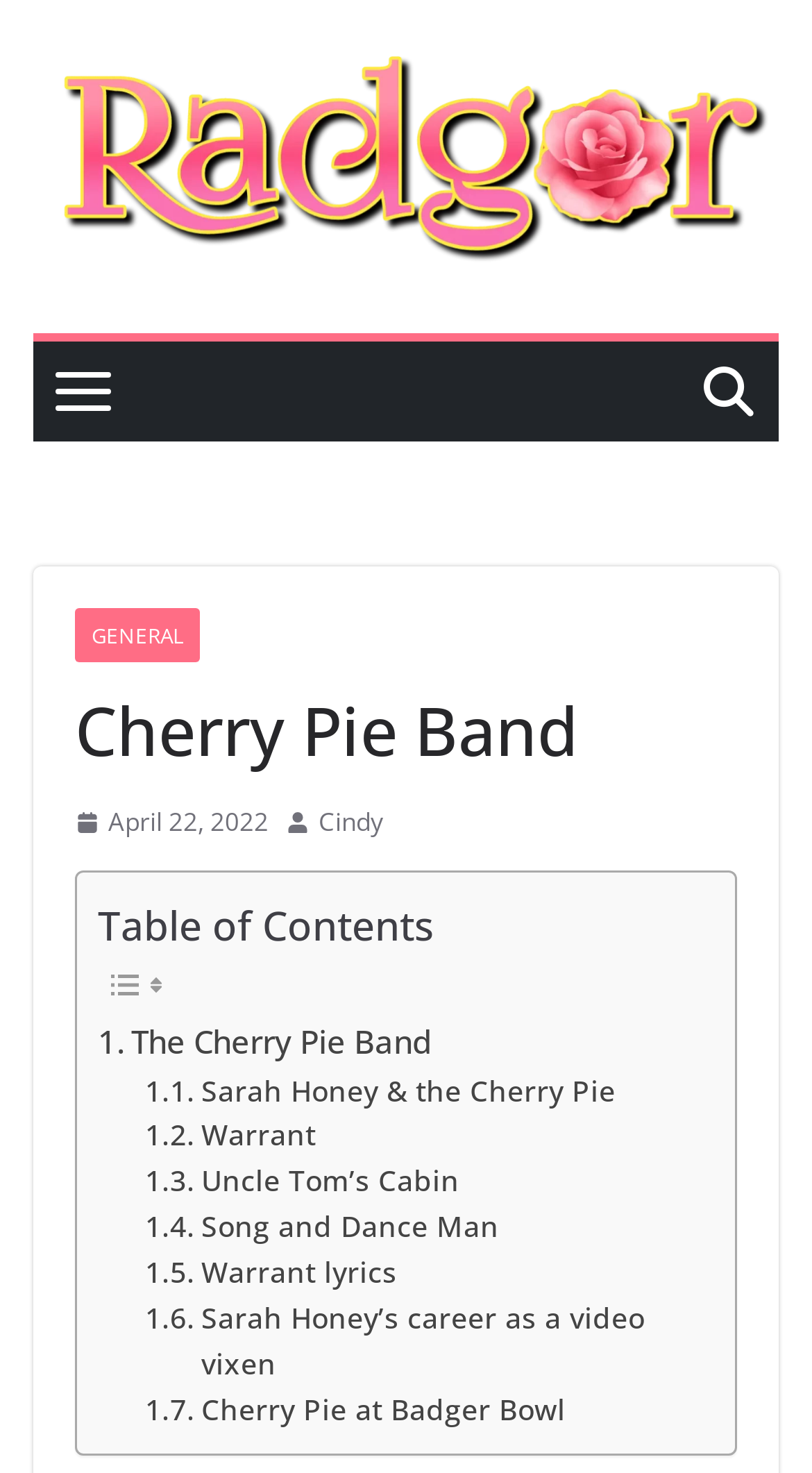Determine the bounding box coordinates of the section I need to click to execute the following instruction: "Explore the Table of Contents". Provide the coordinates as four float numbers between 0 and 1, i.e., [left, top, right, bottom].

[0.121, 0.608, 0.533, 0.647]